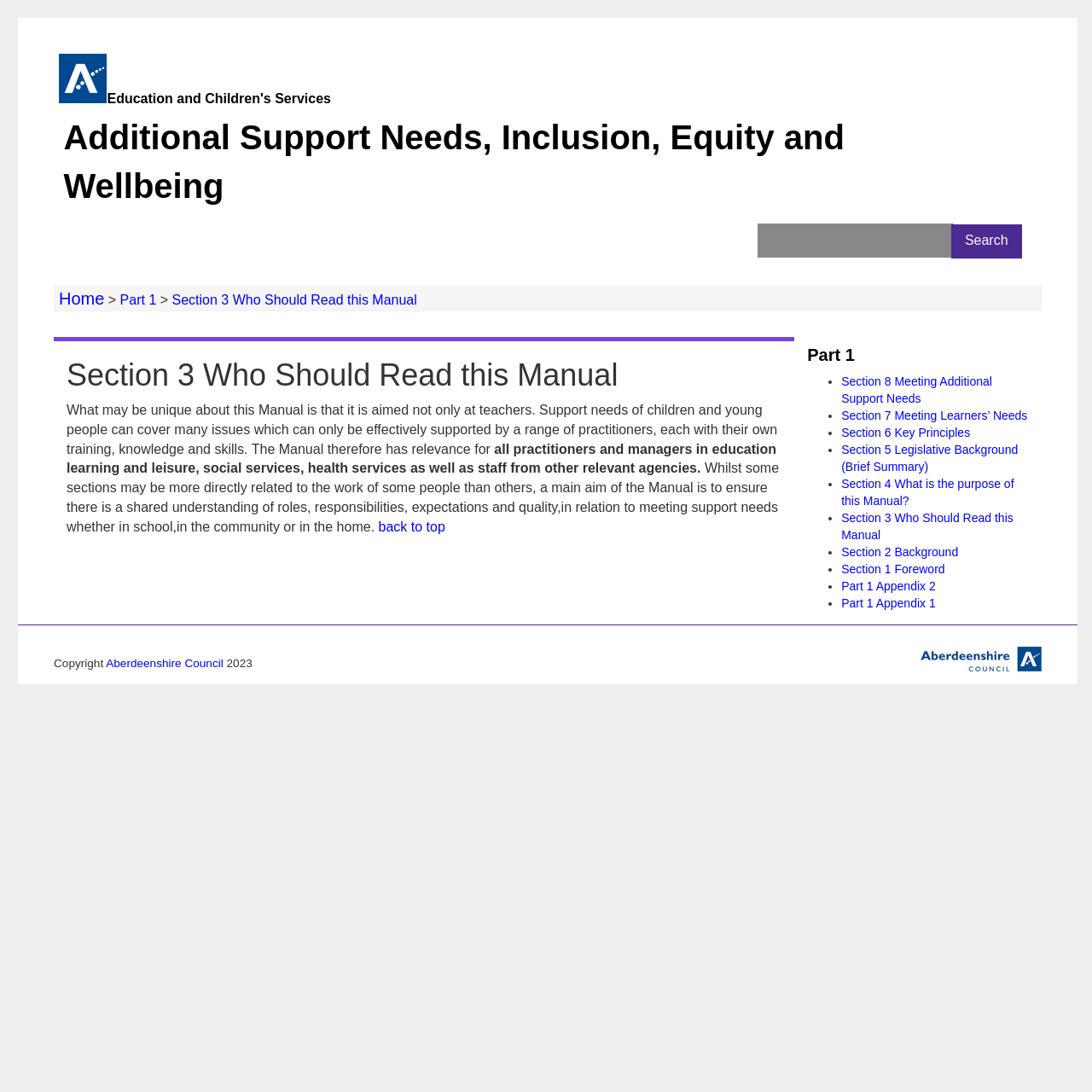What is the purpose of this manual? Please answer the question using a single word or phrase based on the image.

Meeting additional support needs